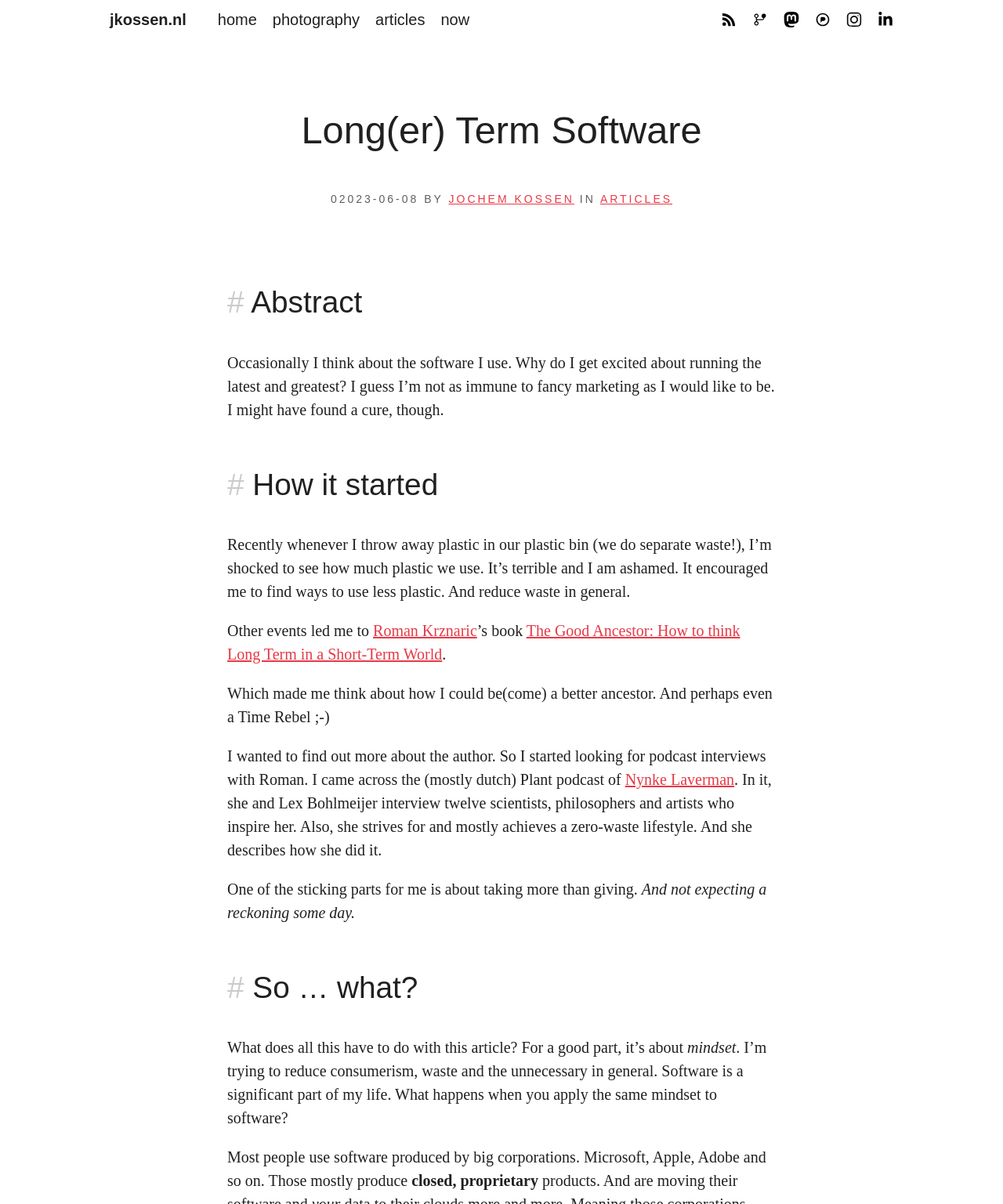What is the author's name?
By examining the image, provide a one-word or phrase answer.

JOCHEM KOSSEN